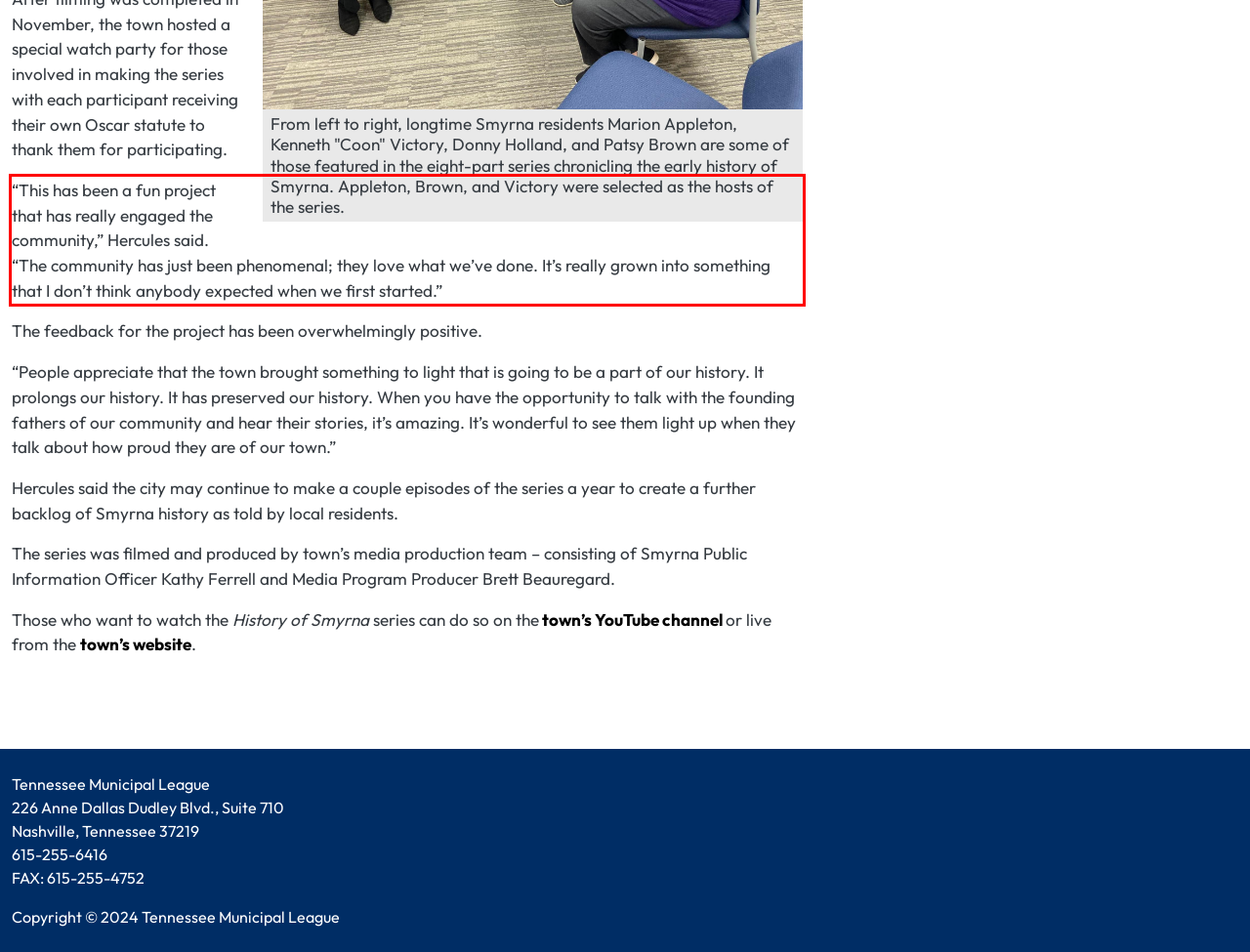Observe the screenshot of the webpage that includes a red rectangle bounding box. Conduct OCR on the content inside this red bounding box and generate the text.

“This has been a fun project that has really engaged the community,” Hercules said. “The community has just been phenomenal; they love what we’ve done. It’s really grown into something that I don’t think anybody expected when we first started.”